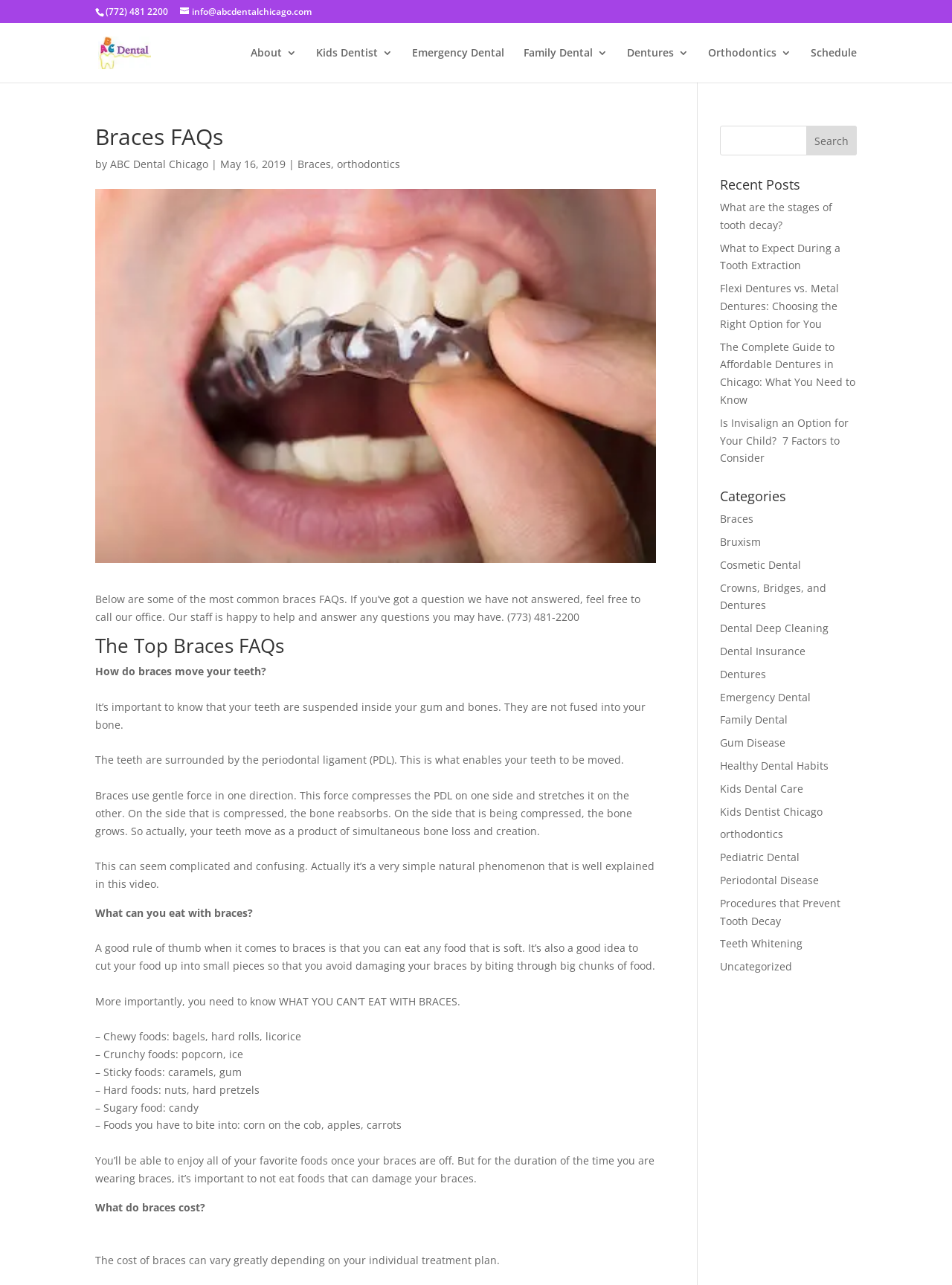Show the bounding box coordinates of the element that should be clicked to complete the task: "Contact Applied Diamond".

None